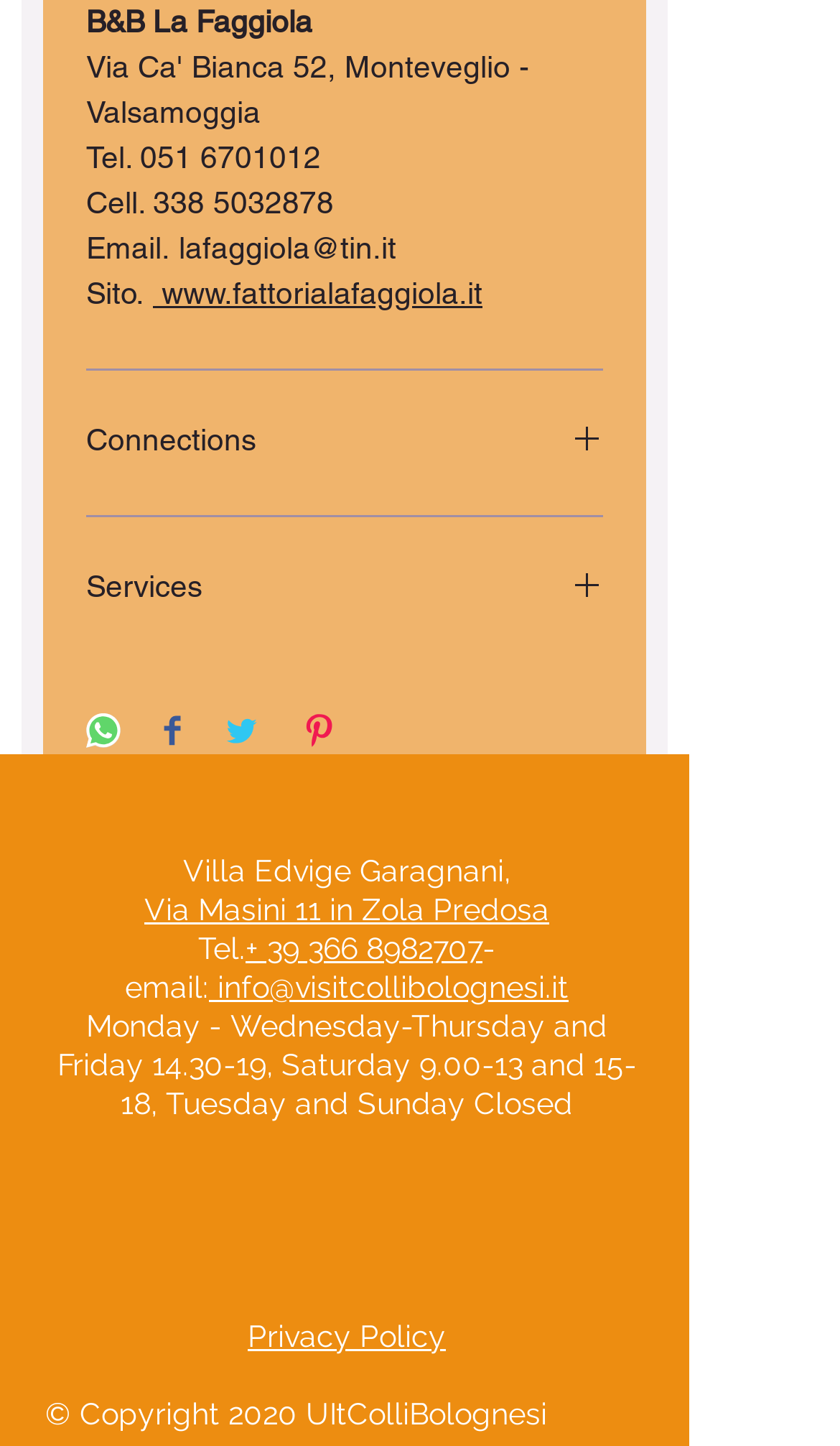Determine the bounding box of the UI component based on this description: "Privacy Policy". The bounding box coordinates should be four float values between 0 and 1, i.e., [left, top, right, bottom].

[0.295, 0.912, 0.531, 0.936]